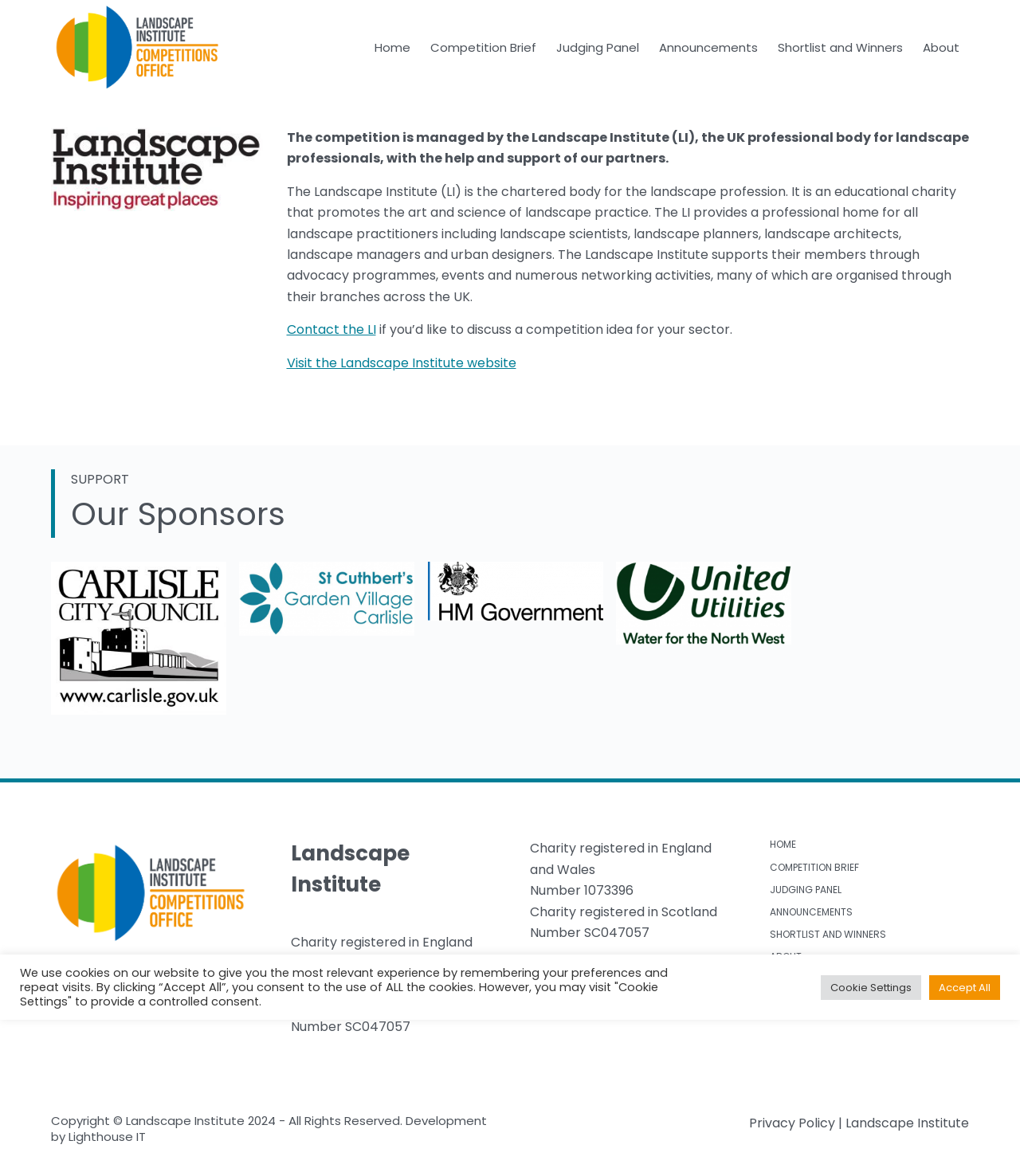Offer an in-depth caption of the entire webpage.

The webpage is about the Landscape Institute (LI), a chartered body for the landscape profession. At the top, there is a navigation menu with links to "Home", "Competition Brief", "Judging Panel", "Announcements", "Shortlist and Winners", and "About". Below the navigation menu, there is a main section with an article that provides information about the LI. The article includes a figure with an image, followed by a paragraph of text that describes the LI as an educational charity that promotes the art and science of landscape practice. The text also mentions that the LI provides a professional home for landscape practitioners and supports its members through advocacy programs, events, and networking activities.

To the right of the article, there is a section with the title "SUPPORT" and a heading "Our Sponsors" with several links to sponsors. Below this section, there is a figure with an image, followed by a heading "Landscape Institute" and some text about the LI being a charity registered in England, Wales, and Scotland.

At the bottom of the page, there is a footer menu with links to "HOME", "COMPETITION BRIEF", "JUDGING PANEL", "ANNOUNCEMENTS", "SHORTLIST AND WINNERS", and "ABOUT". Next to the footer menu, there is a section with copyright information and a link to the "Privacy Policy | Landscape Institute". Above the footer menu, there is a message about cookies on the website, with buttons to "Cookie Settings" and "Accept All".